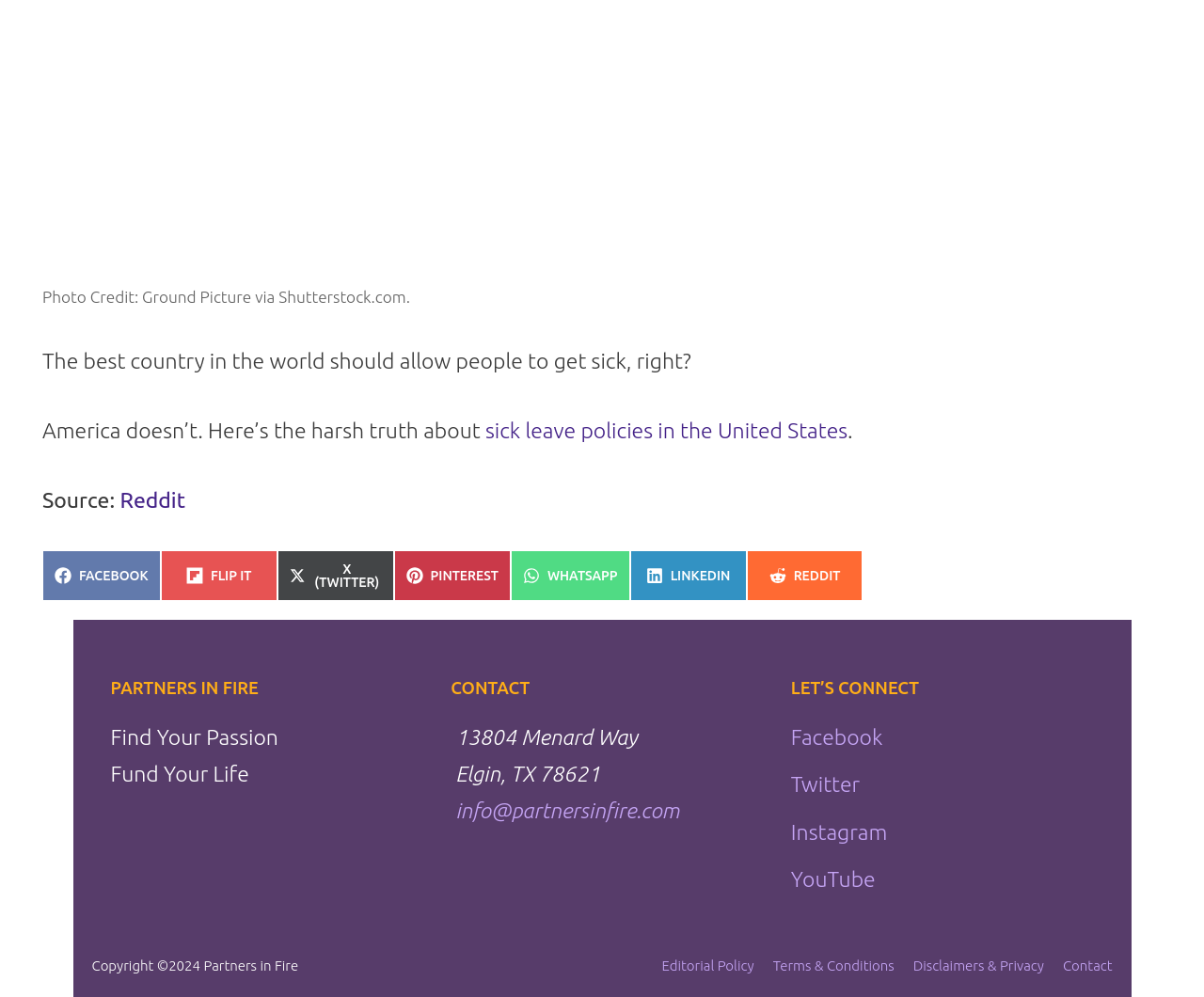Please give the bounding box coordinates of the area that should be clicked to fulfill the following instruction: "Share on Facebook". The coordinates should be in the format of four float numbers from 0 to 1, i.e., [left, top, right, bottom].

[0.035, 0.552, 0.133, 0.603]